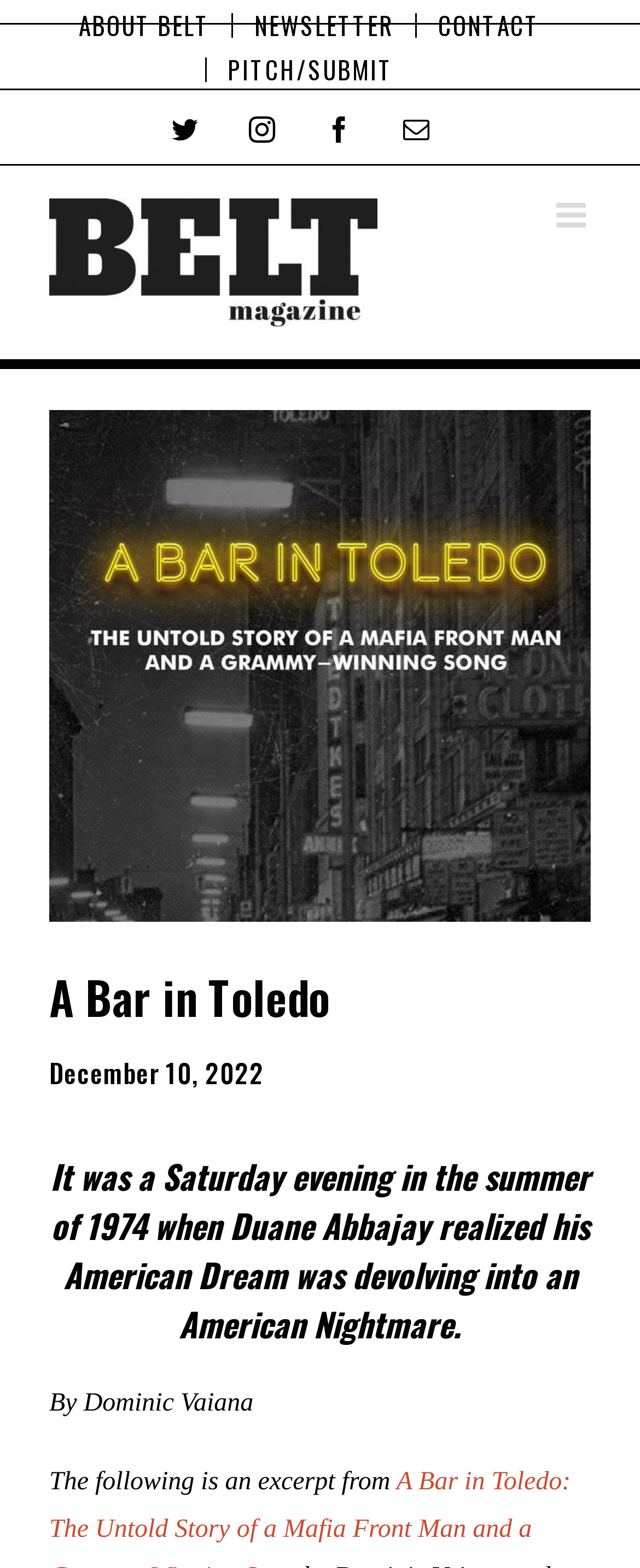Specify the bounding box coordinates of the area that needs to be clicked to achieve the following instruction: "Contact Us".

None